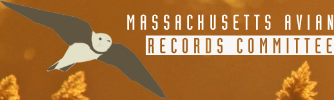Answer the question below using just one word or a short phrase: 
What is the owl symbolizing in the image?

Wisdom and vigilance